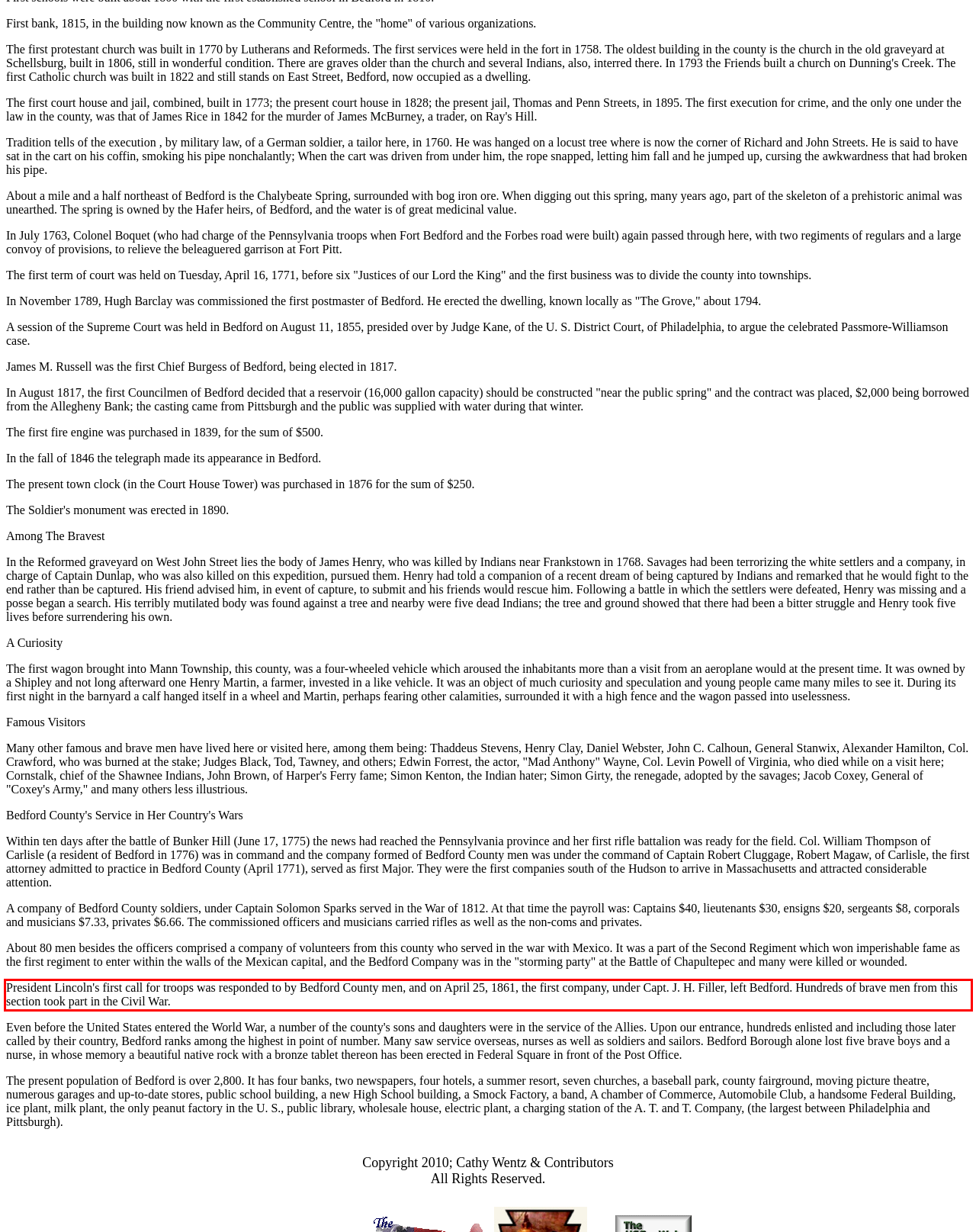You have a screenshot of a webpage with a red bounding box. Identify and extract the text content located inside the red bounding box.

President Lincoln's first call for troops was responded to by Bedford County men, and on April 25, 1861, the first company, under Capt. J. H. Filler, left Bedford. Hundreds of brave men from this section took part in the Civil War.